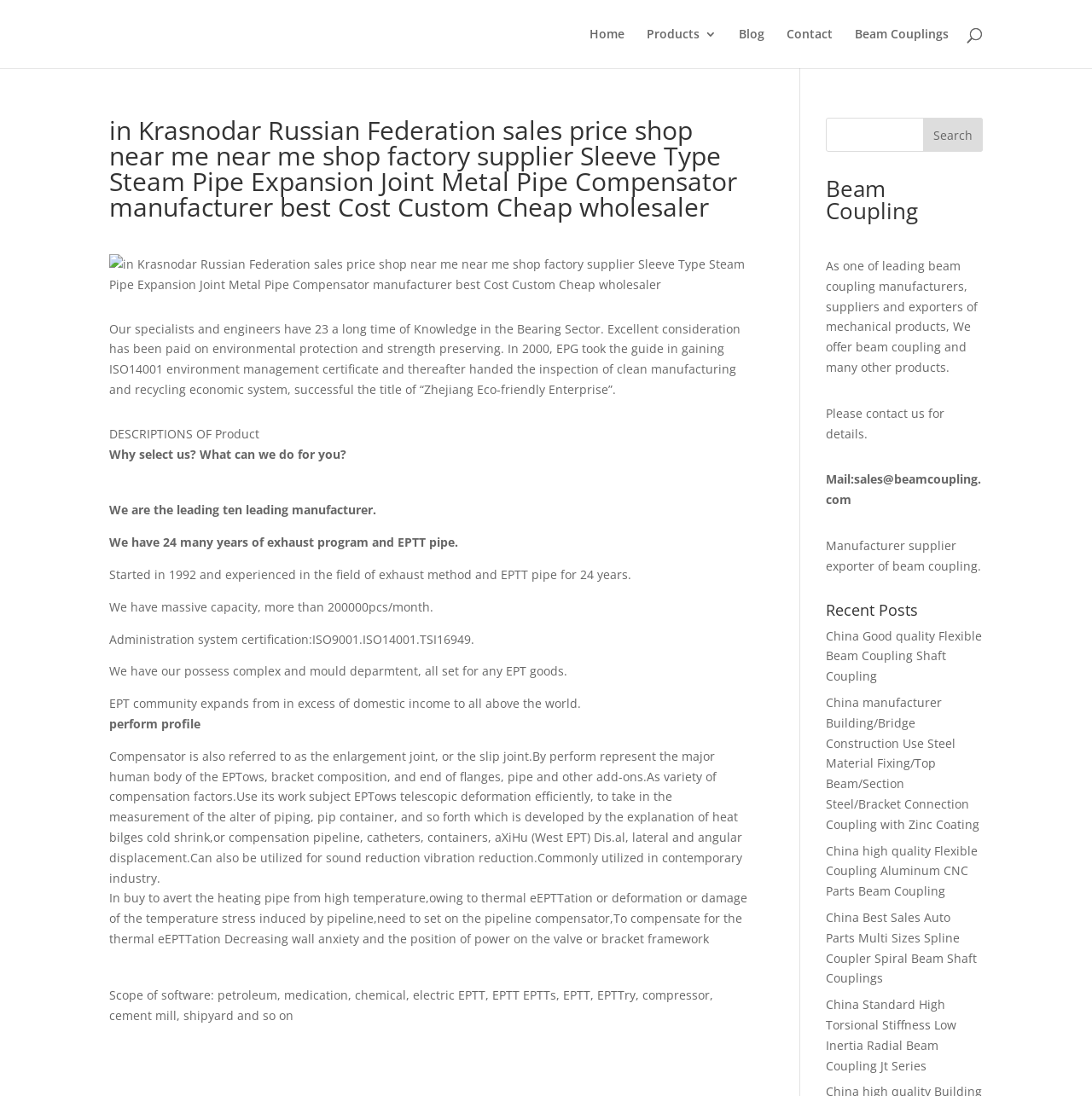Answer briefly with one word or phrase:
How can customers contact the company?

Email: sales@beamcoupling.com